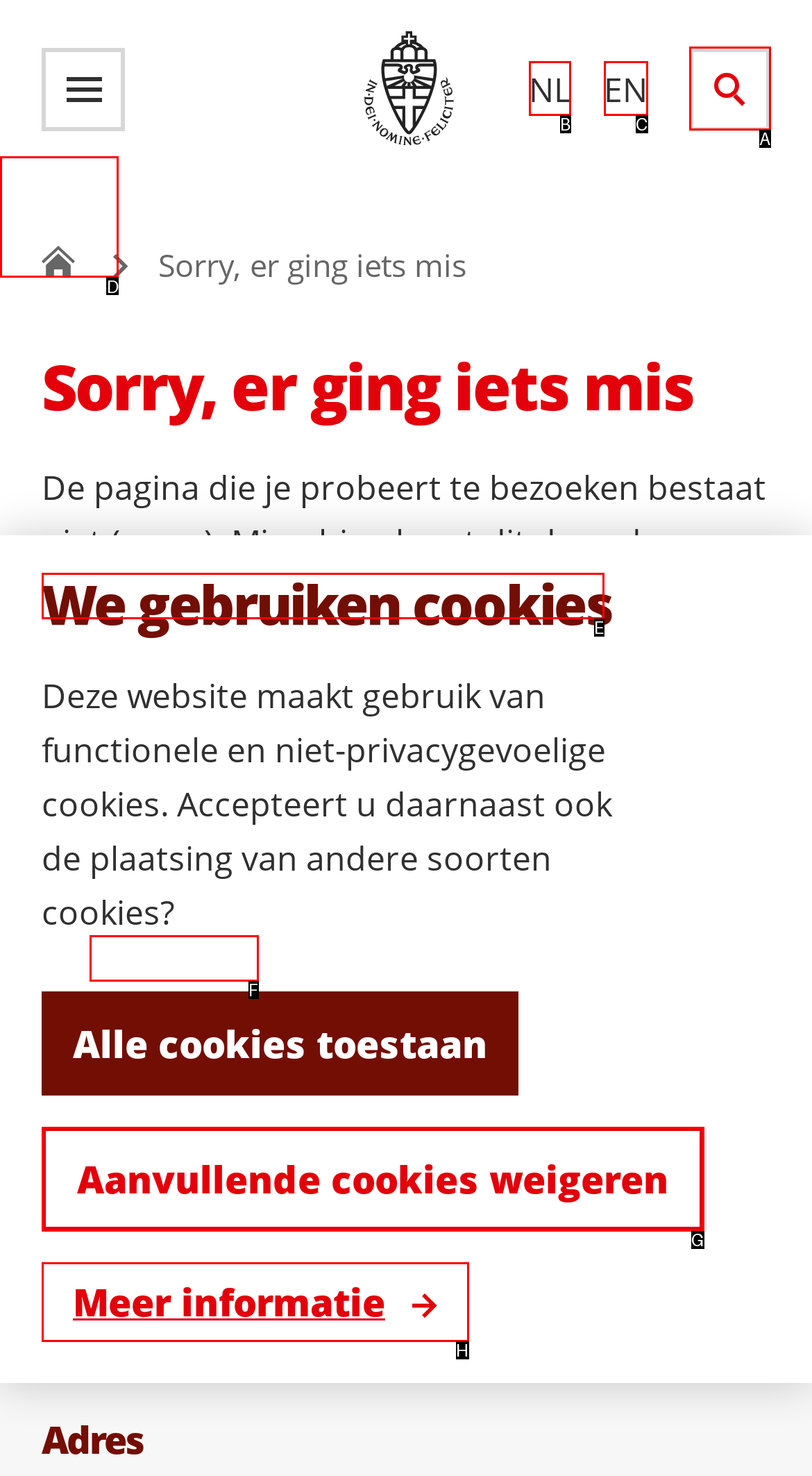Select the UI element that should be clicked to execute the following task: Search using the search bar
Provide the letter of the correct choice from the given options.

D